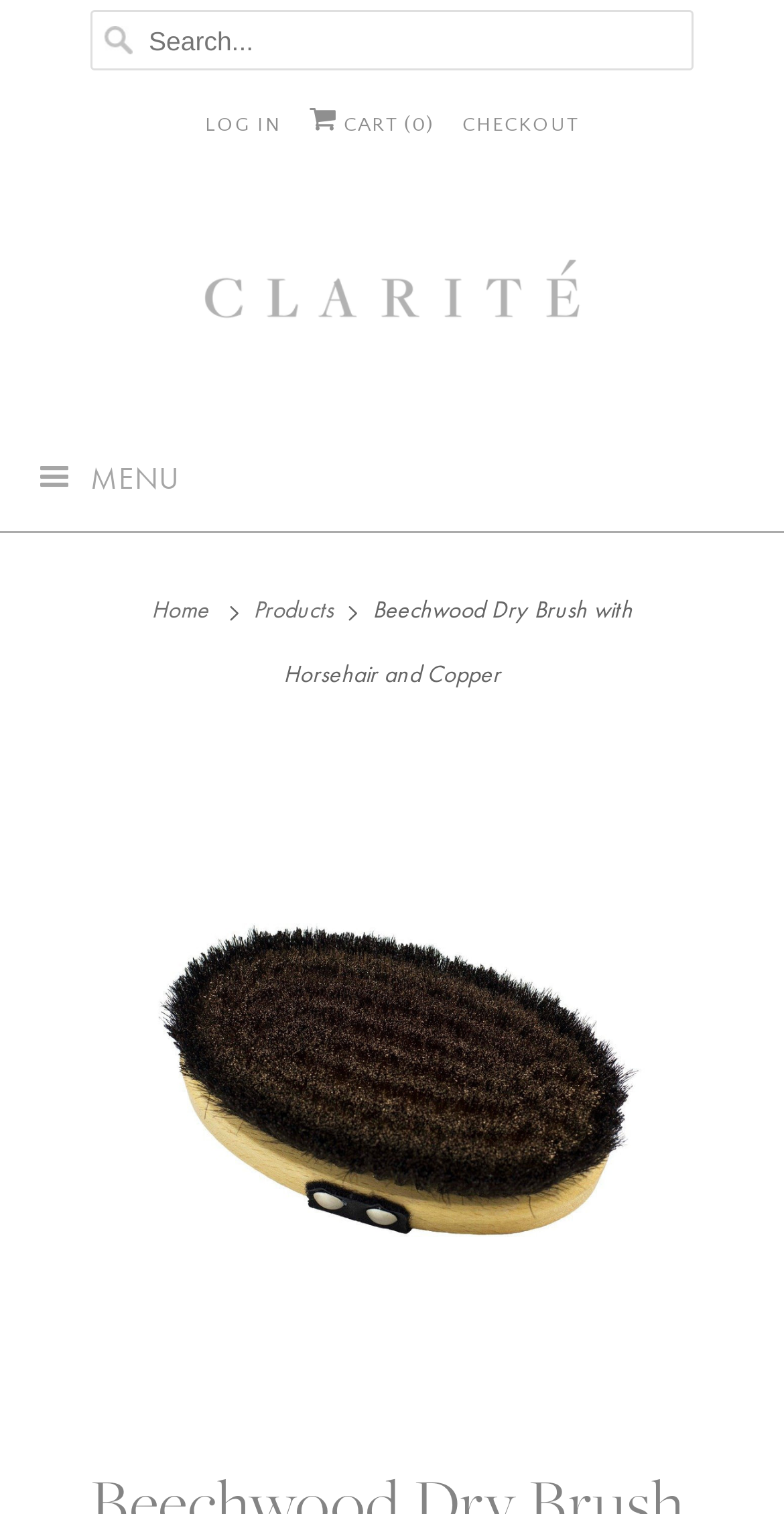What is the product being showcased?
Craft a detailed and extensive response to the question.

I found the product name by looking at the main content area of the webpage, where I saw a link and an image with the text 'Beechwood Dry Brush with Horsehair and Copper'.